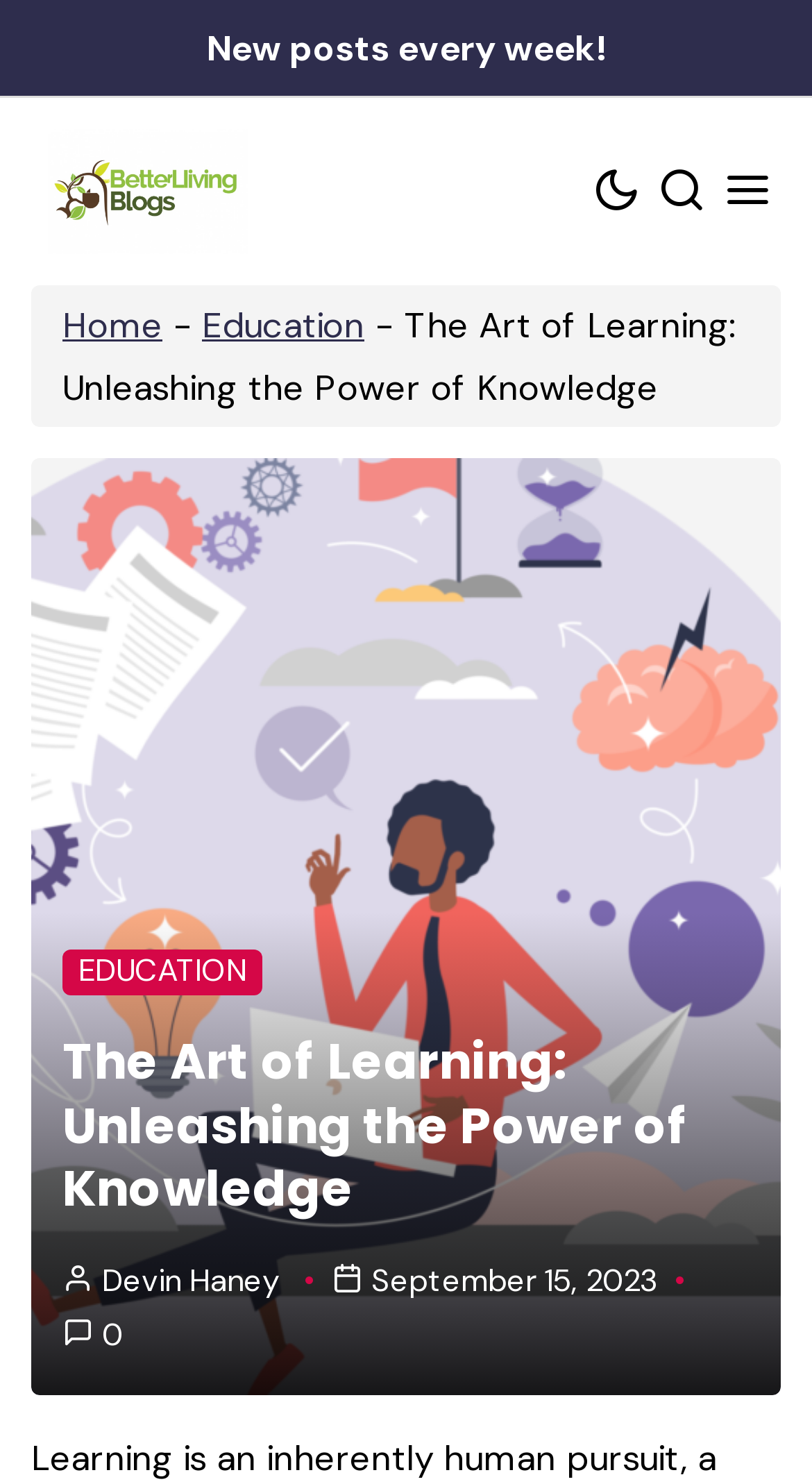Please identify the bounding box coordinates of the clickable region that I should interact with to perform the following instruction: "Toggle the color scheme". The coordinates should be expressed as four float numbers between 0 and 1, i.e., [left, top, right, bottom].

[0.719, 0.11, 0.8, 0.148]